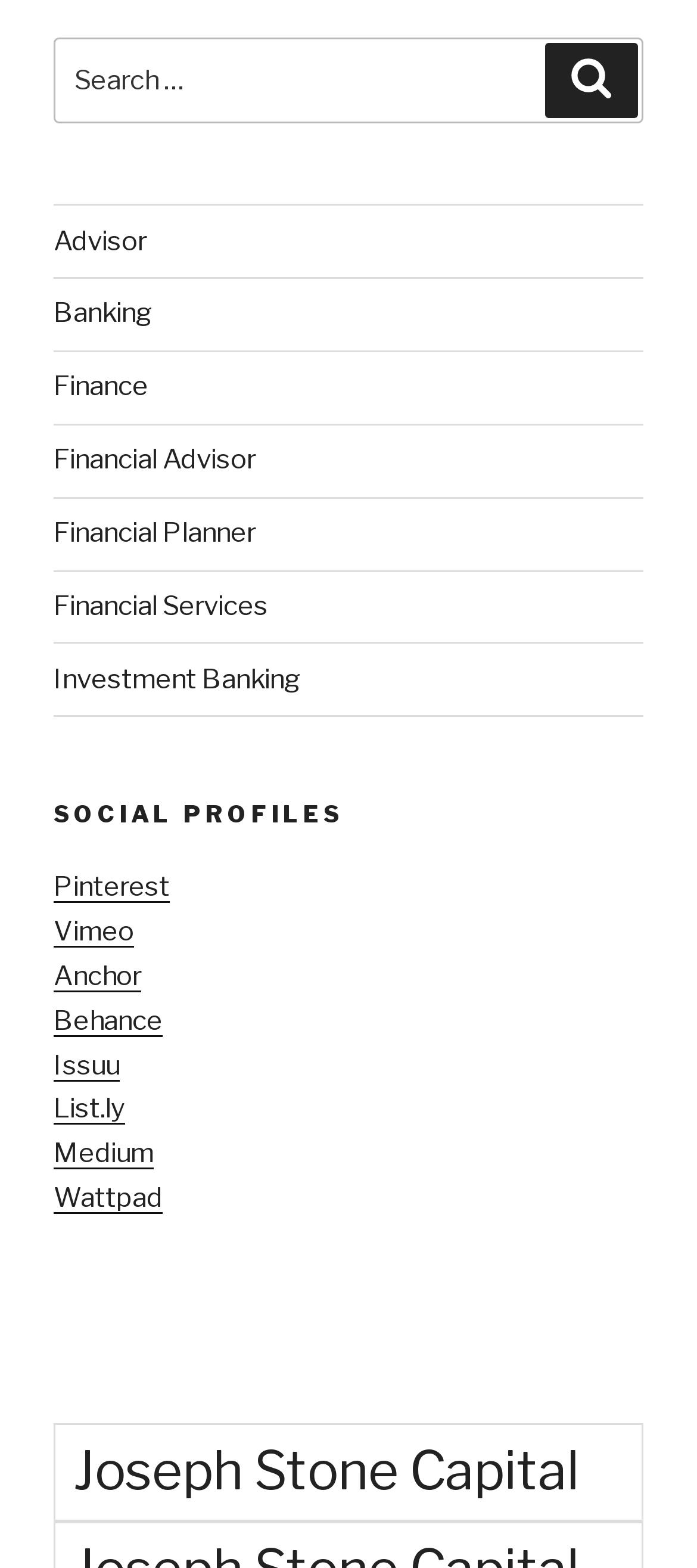Determine the bounding box of the UI component based on this description: "Financial Planner". The bounding box coordinates should be four float values between 0 and 1, i.e., [left, top, right, bottom].

[0.077, 0.33, 0.367, 0.35]